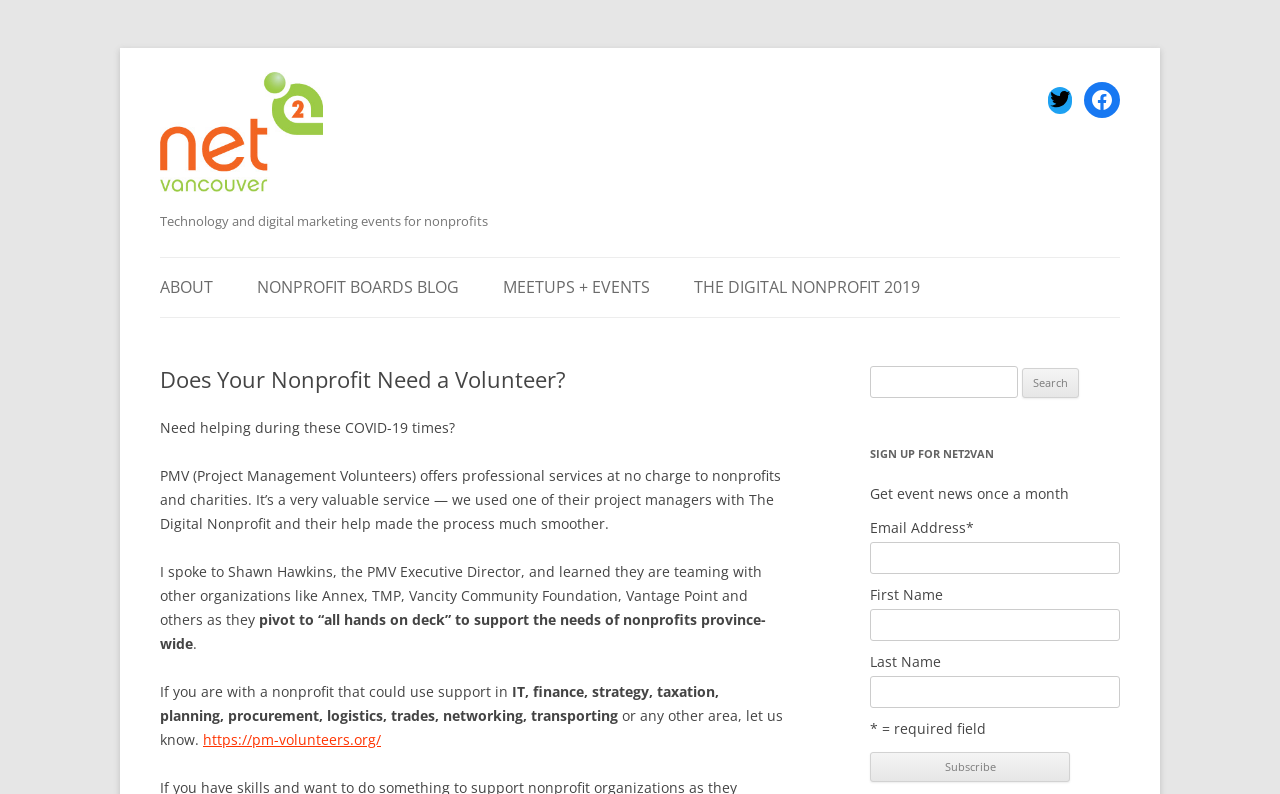Refer to the element description parent_node: Search for: value="Search" and identify the corresponding bounding box in the screenshot. Format the coordinates as (top-left x, top-left y, bottom-right x, bottom-right y) with values in the range of 0 to 1.

[0.799, 0.464, 0.843, 0.501]